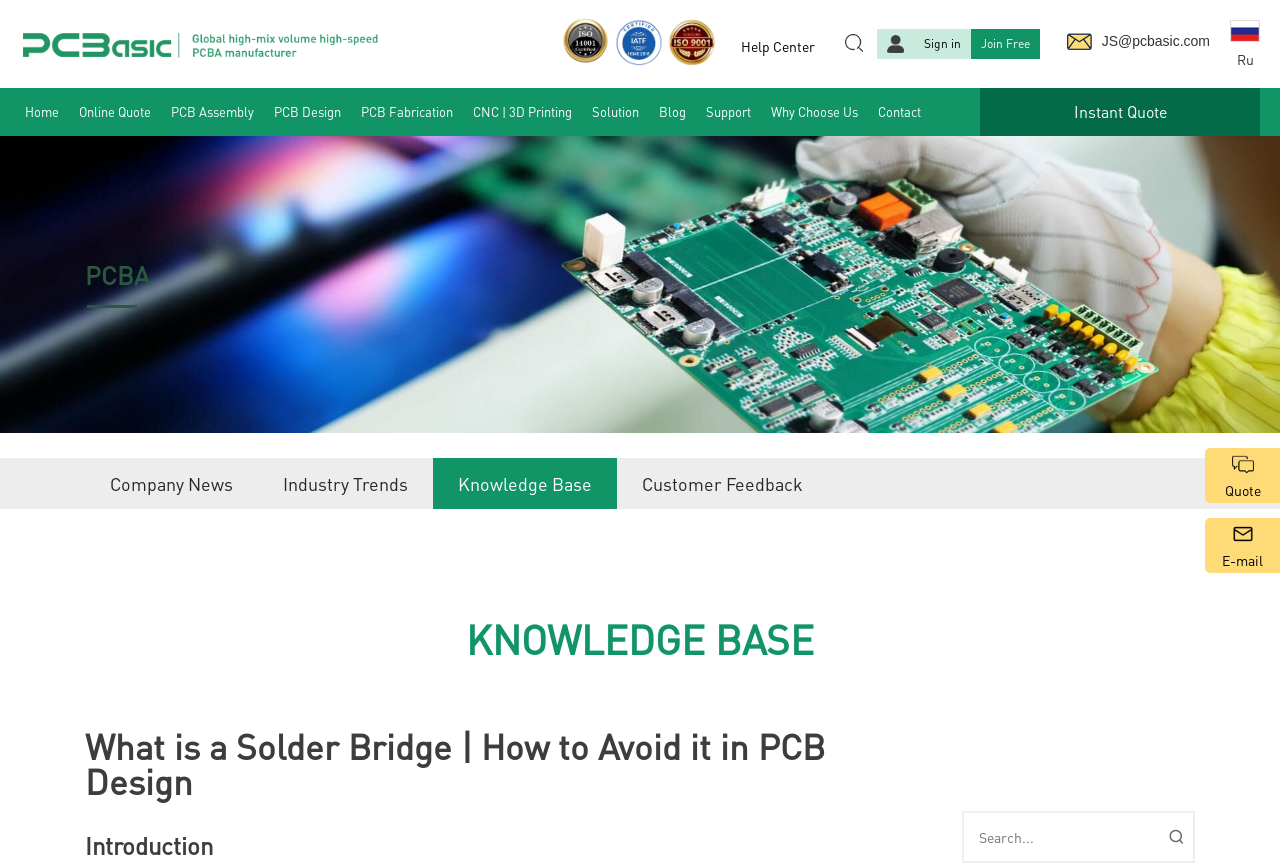Identify the bounding box coordinates of the specific part of the webpage to click to complete this instruction: "Get an instant quote".

[0.766, 0.102, 0.984, 0.157]